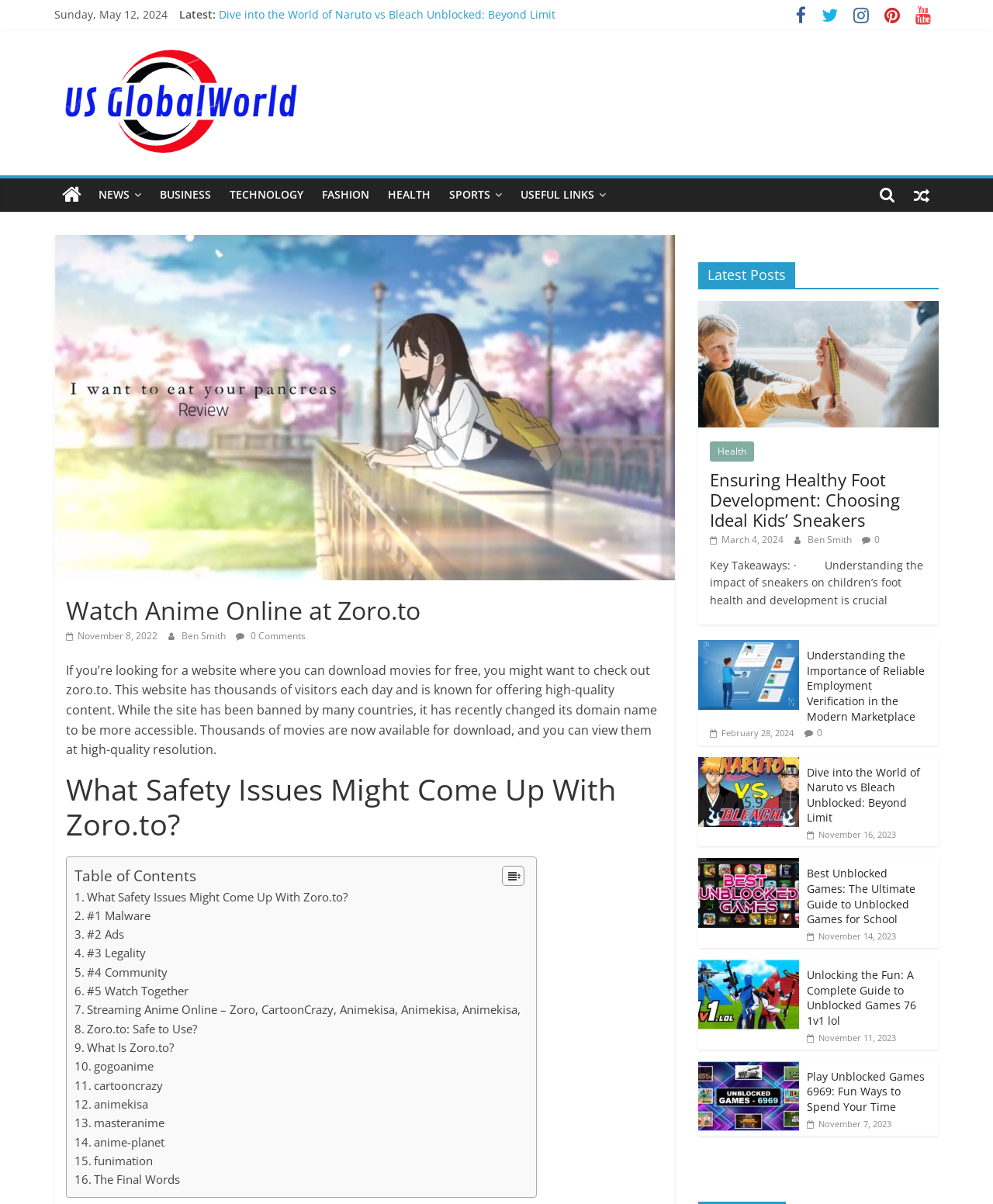Identify the bounding box coordinates of the section that should be clicked to achieve the task described: "Check the 'Latest Posts' section".

[0.703, 0.218, 0.945, 0.241]